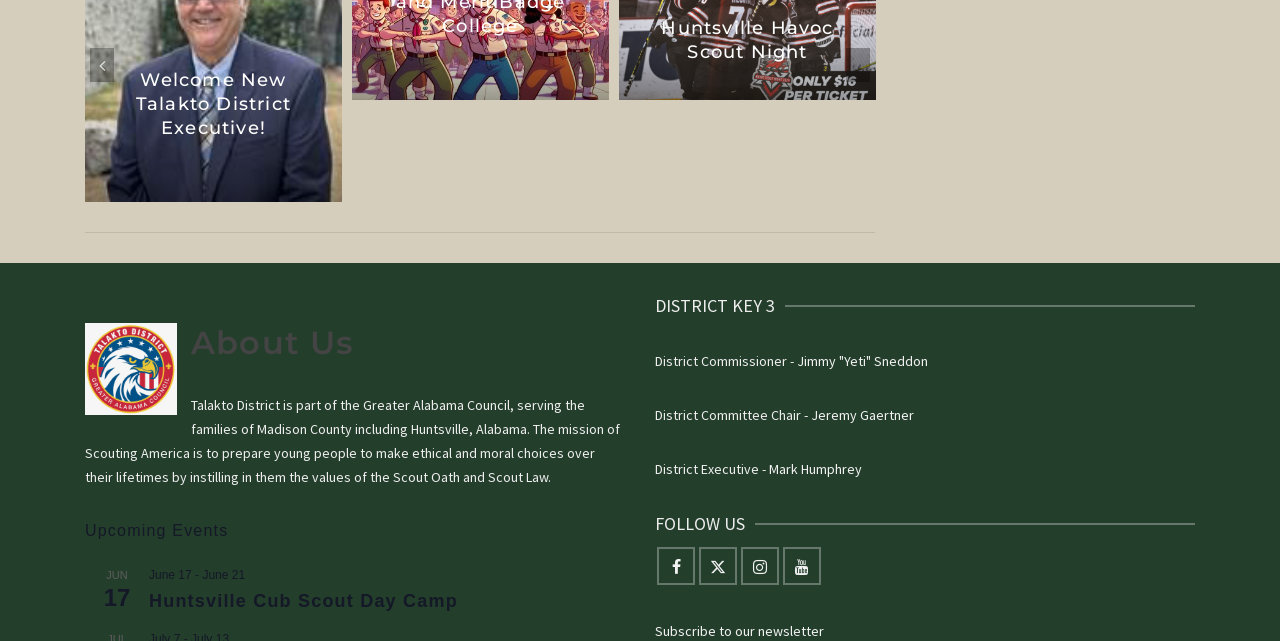Can you provide the bounding box coordinates for the element that should be clicked to implement the instruction: "Click 'Huntsville Cub Scout Day Camp' link"?

[0.116, 0.921, 0.358, 0.954]